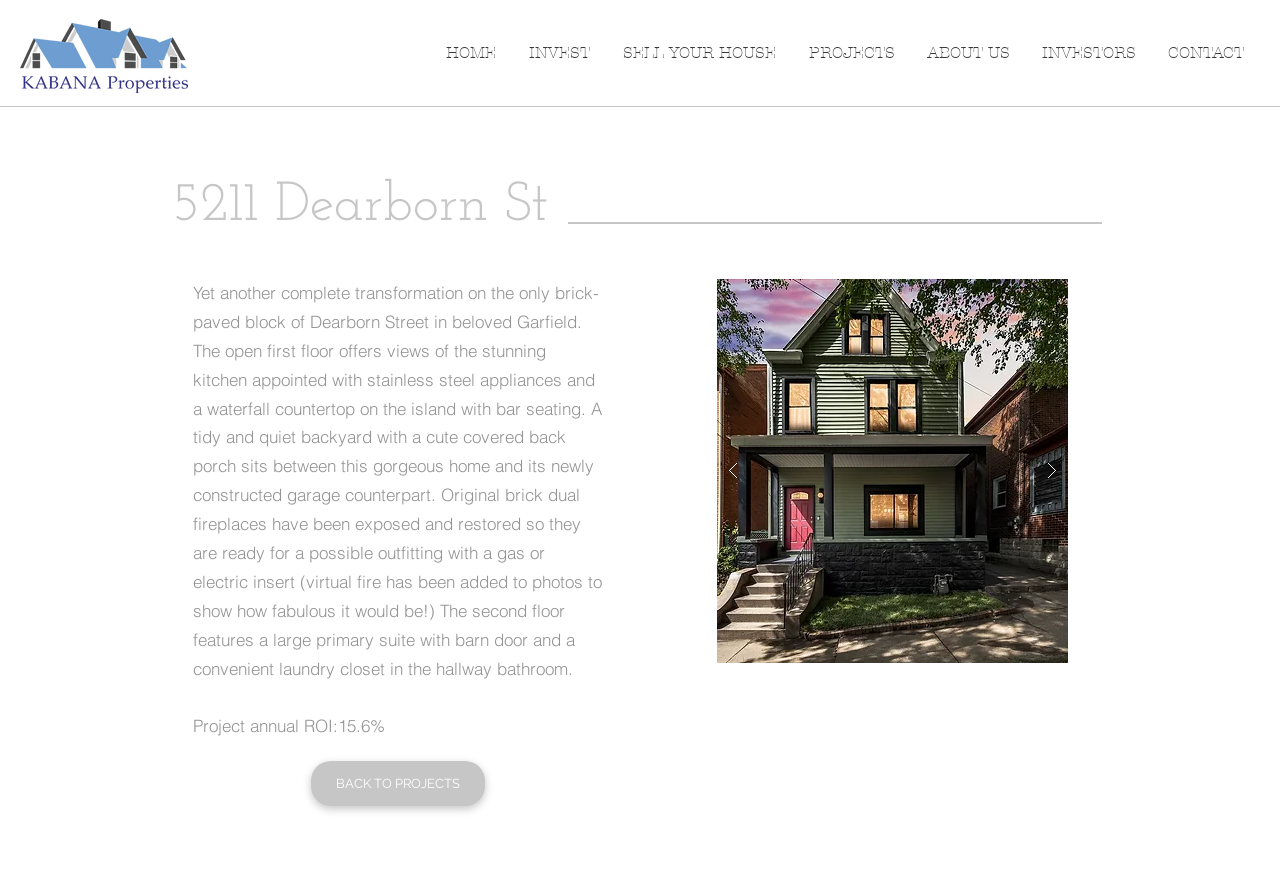What is the feature of the kitchen?
Give a detailed explanation using the information visible in the image.

The feature of the kitchen is mentioned in the property description as 'stunning kitchen appointed with stainless steel appliances and a waterfall countertop on the island with bar seating'.